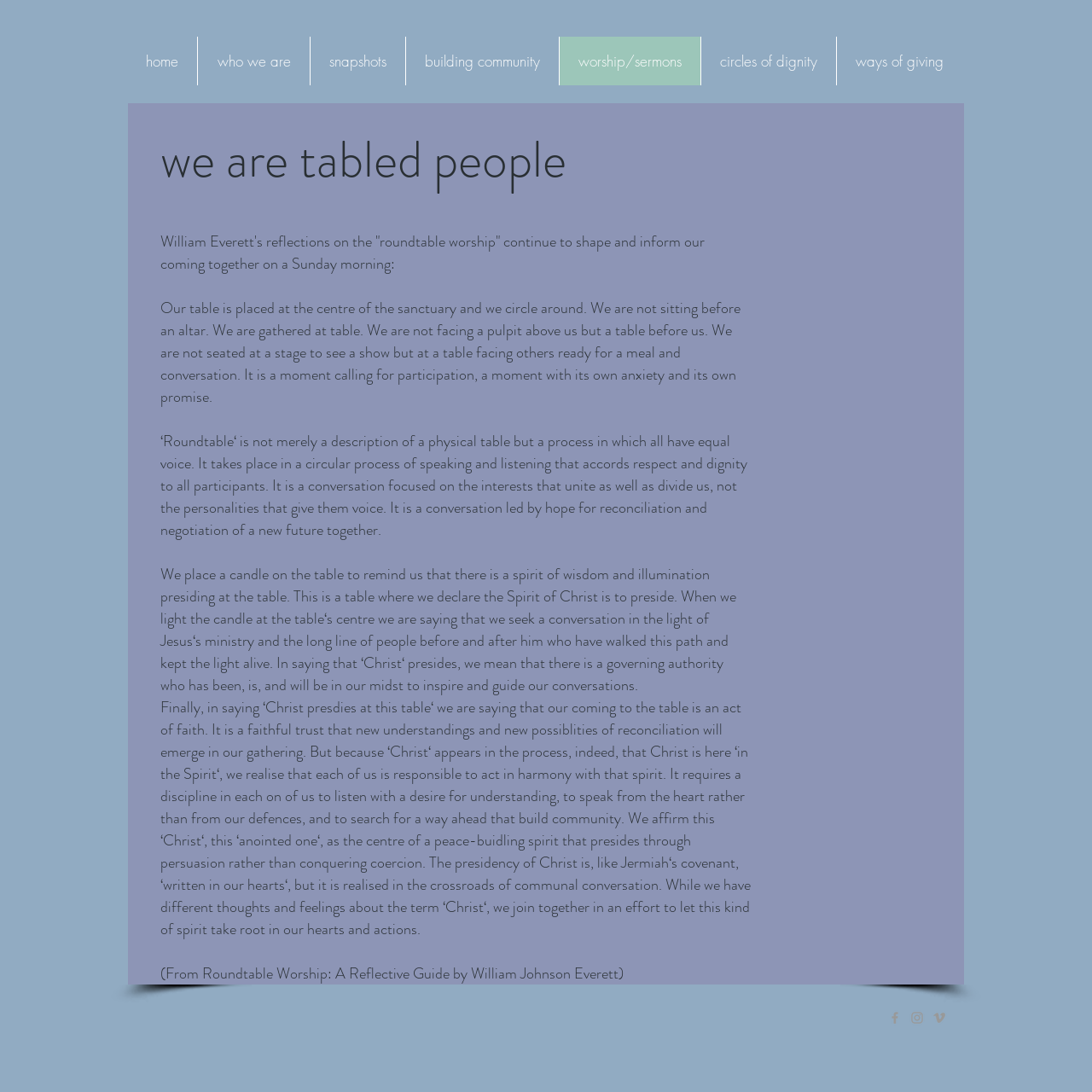Offer a thorough description of the webpage.

The webpage is about Rondebosch United, a community that gathers around a table for worship and conversation. At the top of the page, there is a navigation menu with 7 links: "home", "who we are", "snapshots", "building community", "worship/sermons", "circles of dignity", and "ways of giving". 

Below the navigation menu, there is a main section that takes up most of the page. It starts with a heading "we are tabled people" followed by four paragraphs of text that describe the concept of "roundtable worship" and its significance in their community. The text explains how the table is placed at the center of the sanctuary, and how it represents a moment of participation, respect, and dignity for all participants. 

There is also a passage that describes the candle on the table, which symbolizes the spirit of wisdom and illumination, and how it reminds them that their conversation is guided by the spirit of Jesus' ministry. The text concludes by emphasizing the importance of faith, trust, and discipline in their communal conversation.

At the bottom of the page, there is a section with social media links, including Facebook, Instagram, and Vimeo, represented by grey icons.